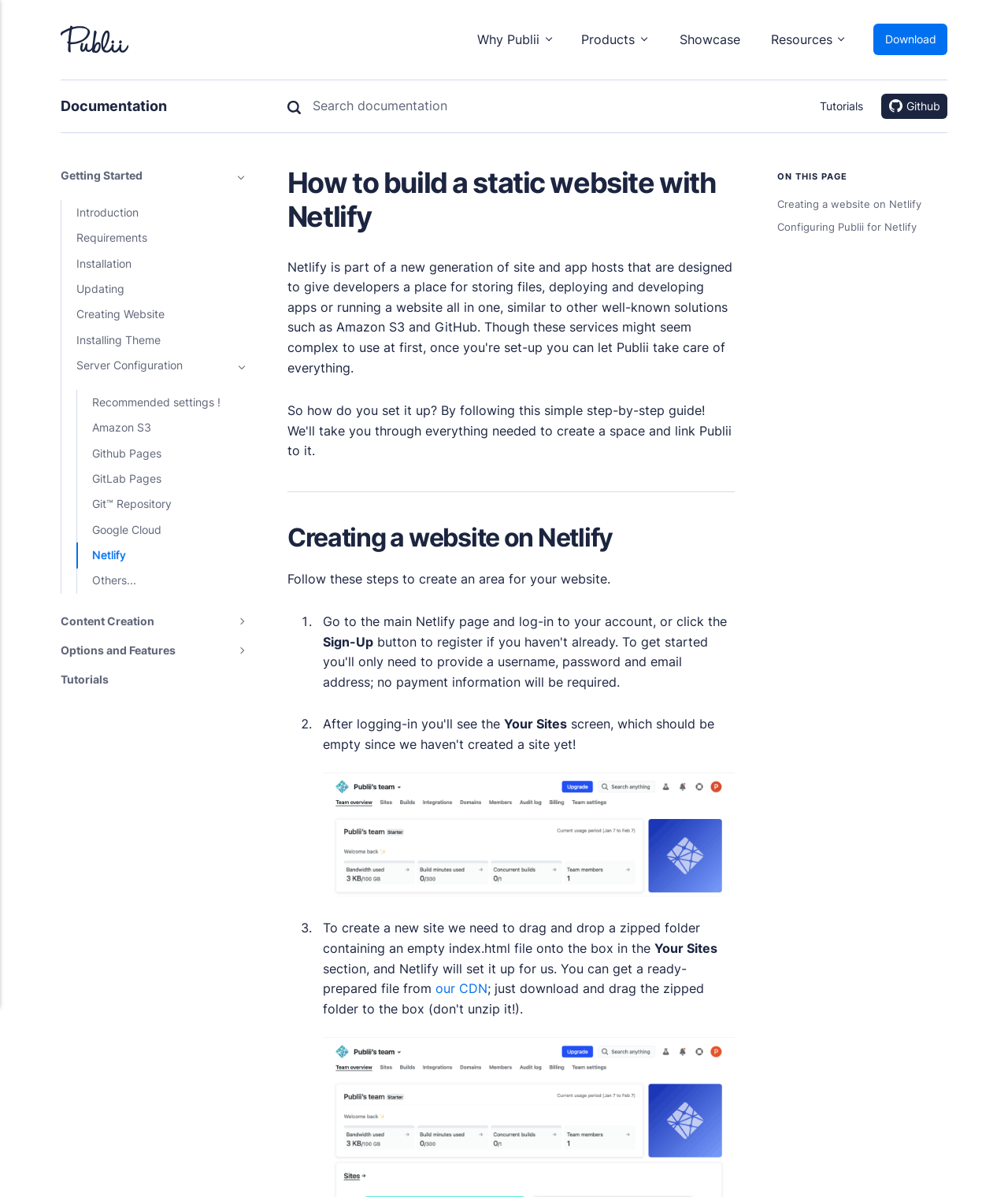What is the purpose of the 'Search' button?
Deliver a detailed and extensive answer to the question.

The 'Search' button is located next to the 'Documentation' link, and its purpose is to search for specific documentation or tutorials on the webpage.